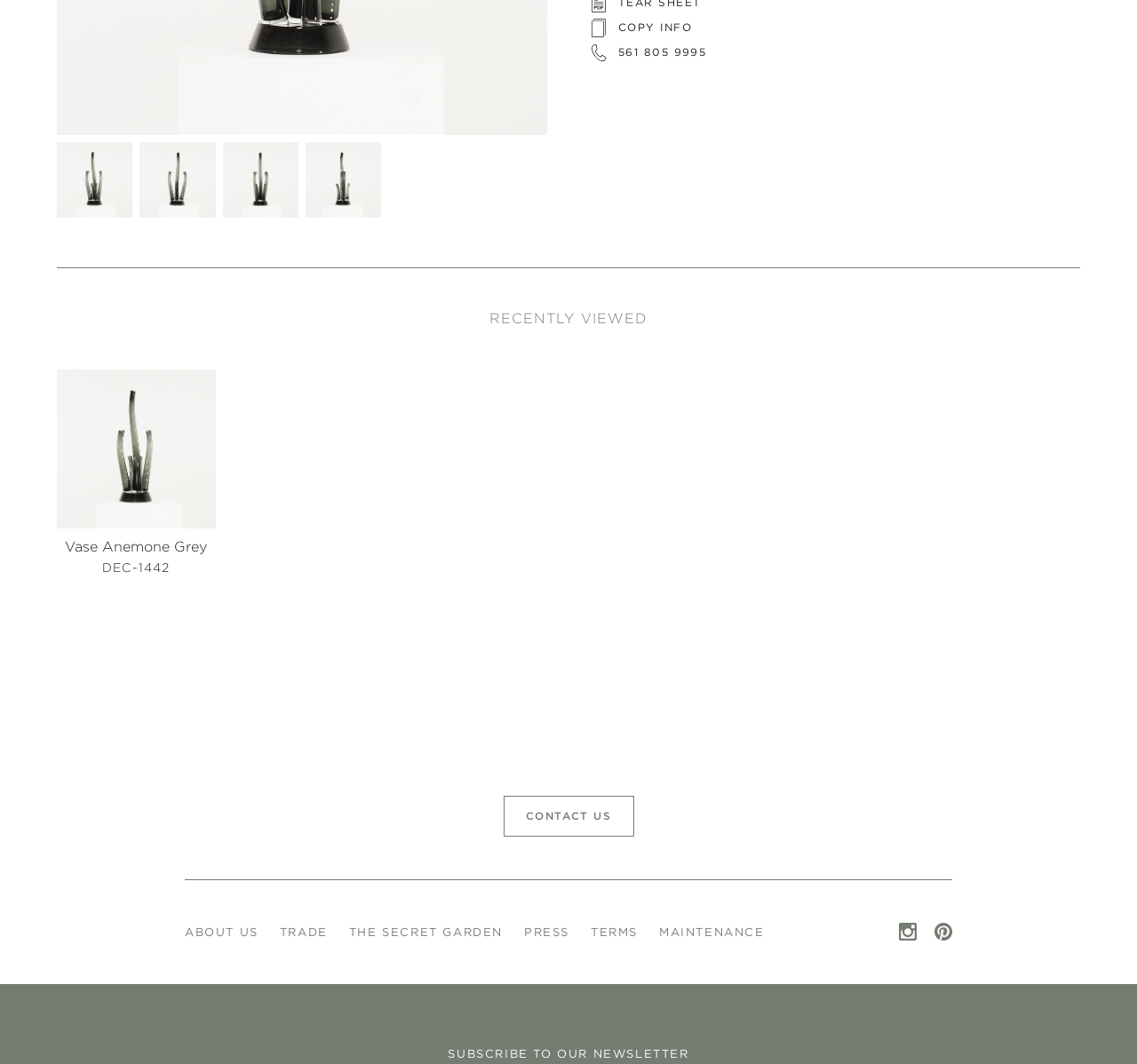Determine the bounding box for the HTML element described here: "Contact Us". The coordinates should be given as [left, top, right, bottom] with each number being a float between 0 and 1.

[0.443, 0.748, 0.557, 0.787]